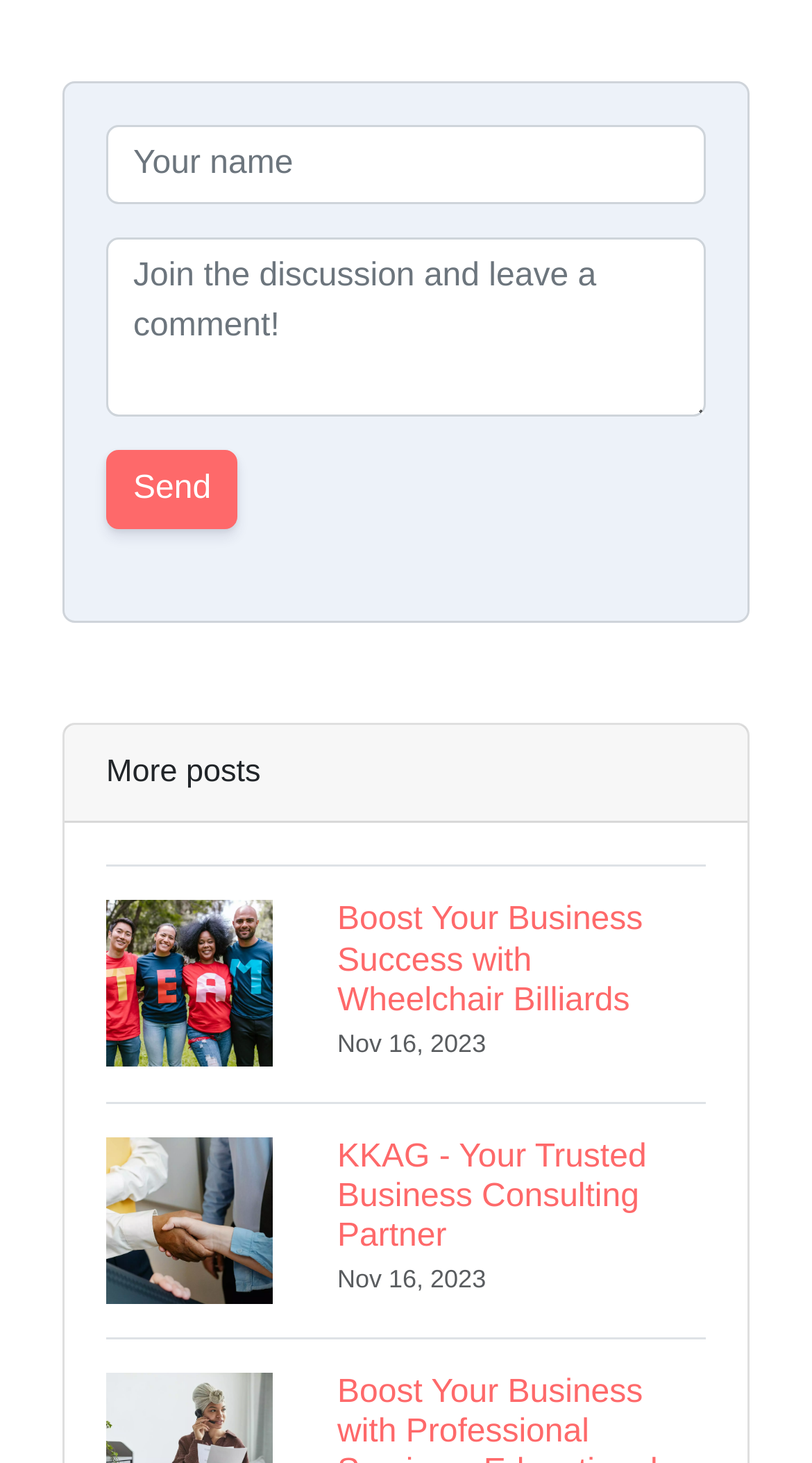Bounding box coordinates are specified in the format (top-left x, top-left y, bottom-right x, bottom-right y). All values are floating point numbers bounded between 0 and 1. Please provide the bounding box coordinate of the region this sentence describes: value="Send"

[0.131, 0.308, 0.293, 0.362]